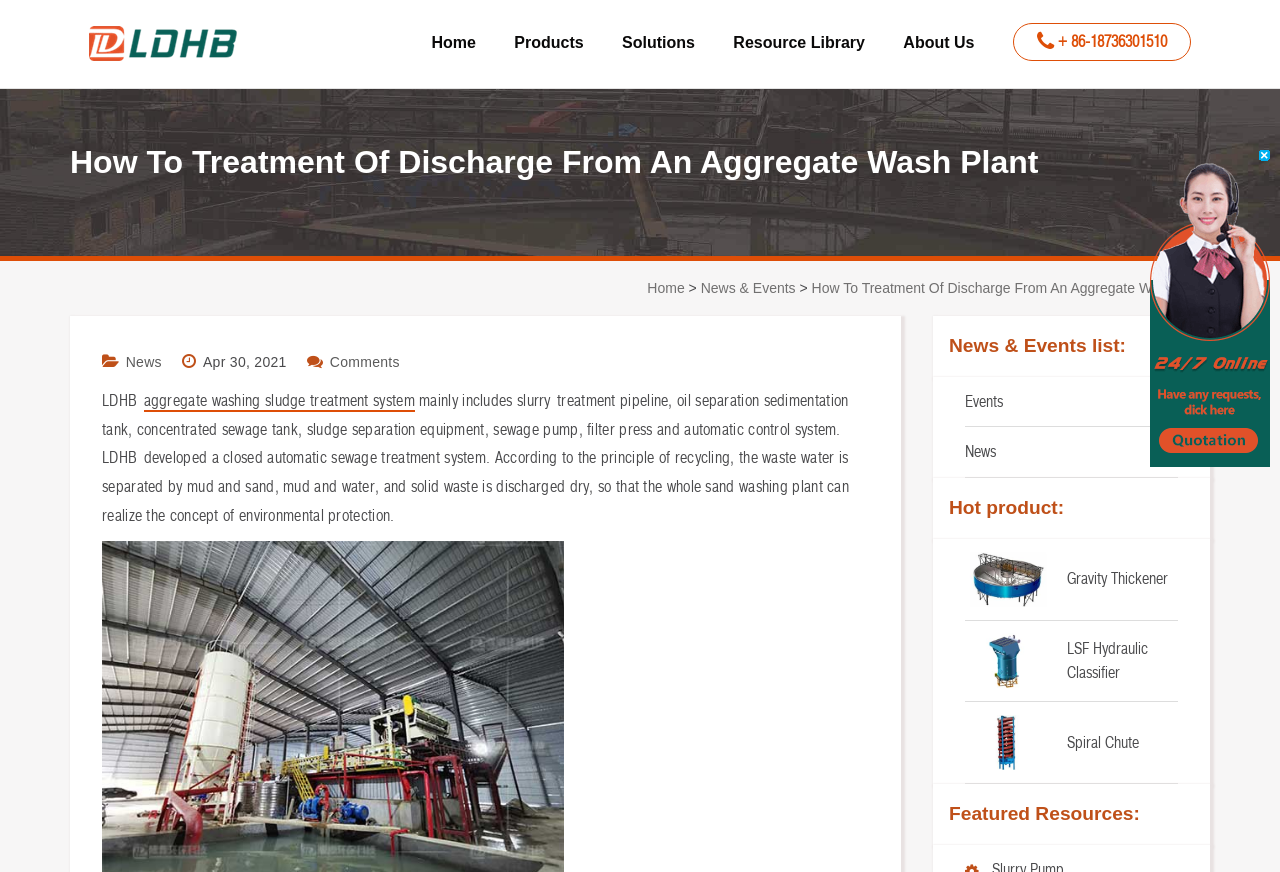Specify the bounding box coordinates for the region that must be clicked to perform the given instruction: "Read the article about aggregate washing sludge treatment system".

[0.112, 0.448, 0.324, 0.472]